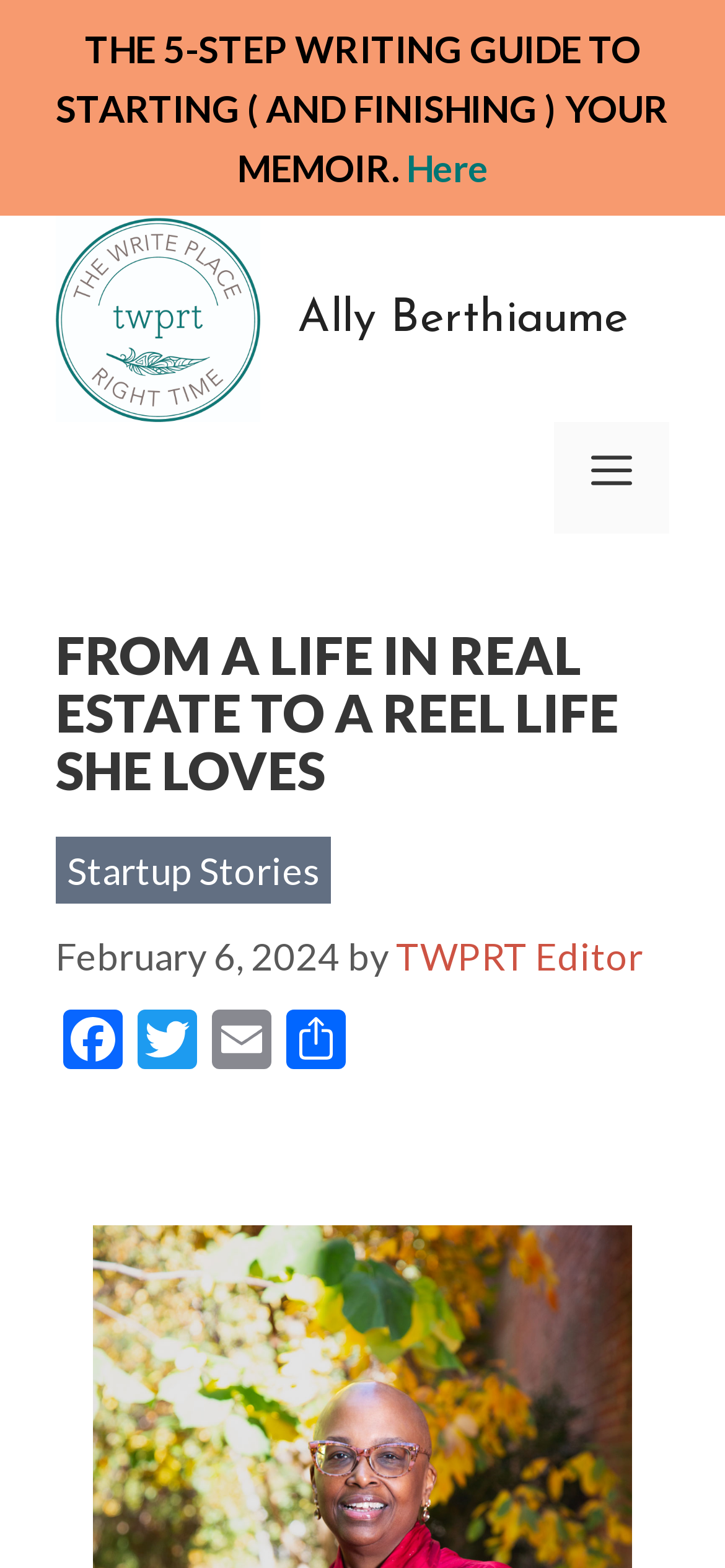Please identify the bounding box coordinates for the region that you need to click to follow this instruction: "Check the categories".

[0.074, 0.536, 0.331, 0.564]